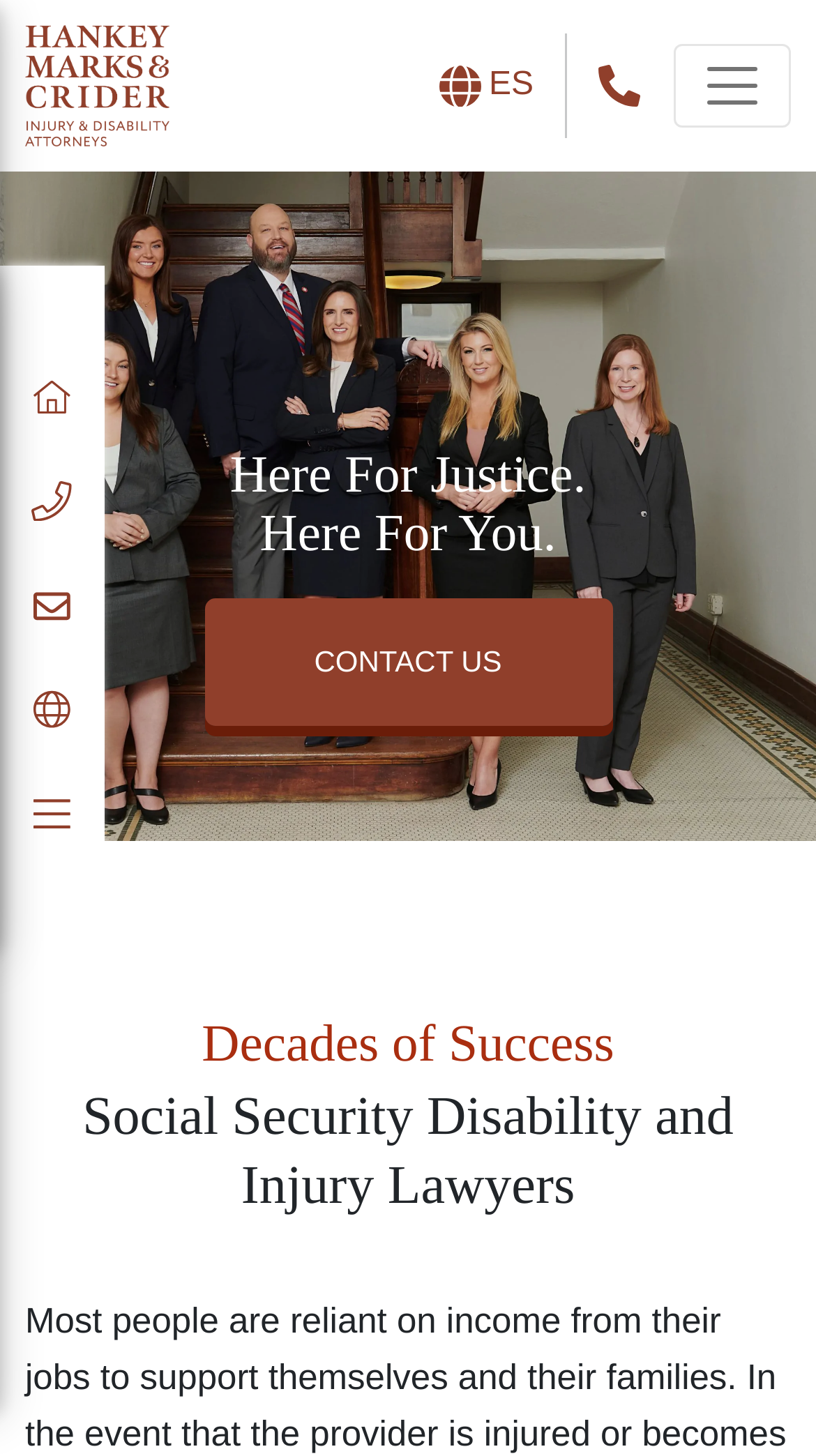Please provide a comprehensive answer to the question below using the information from the image: What type of lawyers are featured on this website?

I found the type of lawyers by looking at the heading element with ID 225, which contains the text 'Social Security Disability and Injury Lawyers'. This suggests that the website is about lawyers who specialize in social security disability and injury cases.